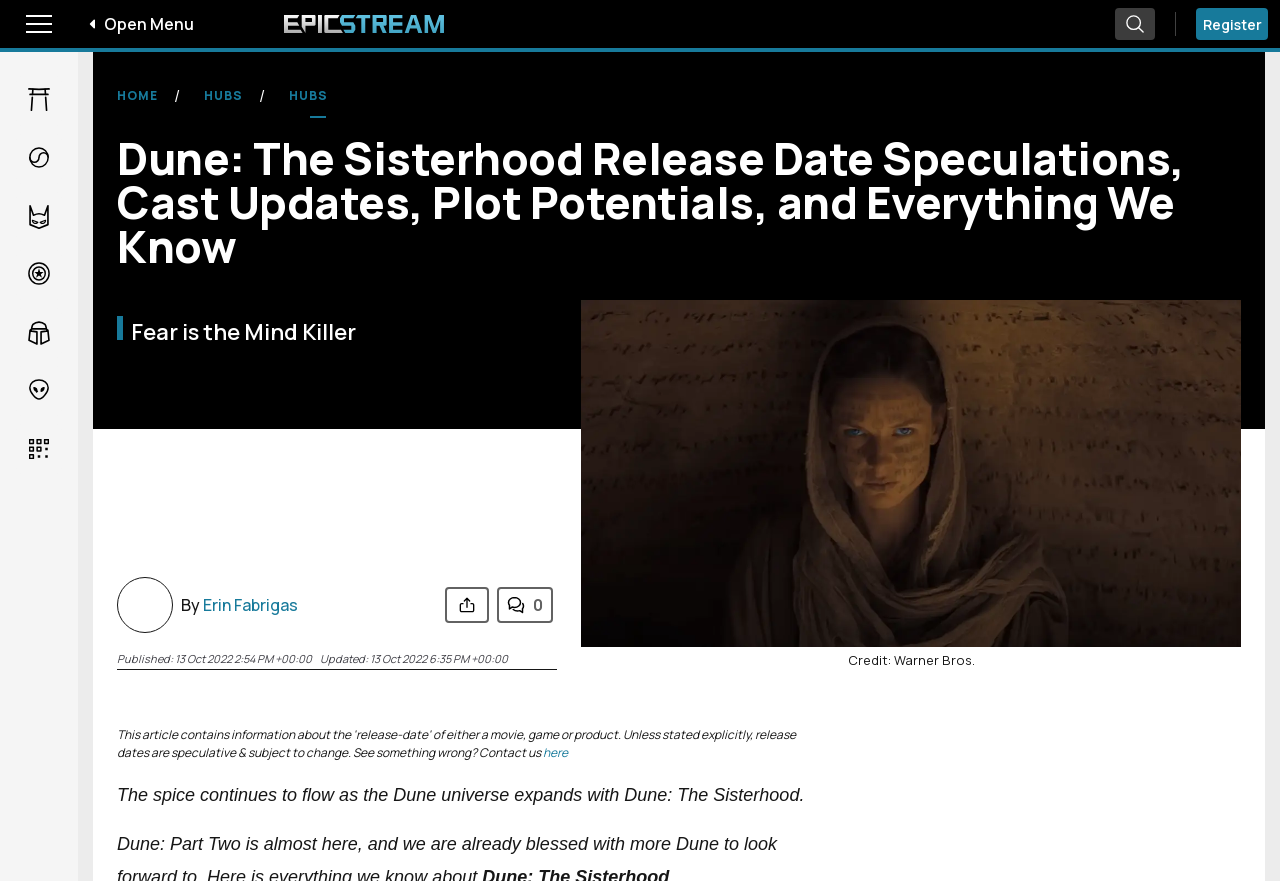What is the publication date of the article?
Look at the image and construct a detailed response to the question.

The question asks for the publication date of the article, which can be found in the article metadata. The metadata has a text 'Published: 13 Oct 2022 2:54 PM +00:00', which indicates that the publication date of the article is 13 Oct 2022.